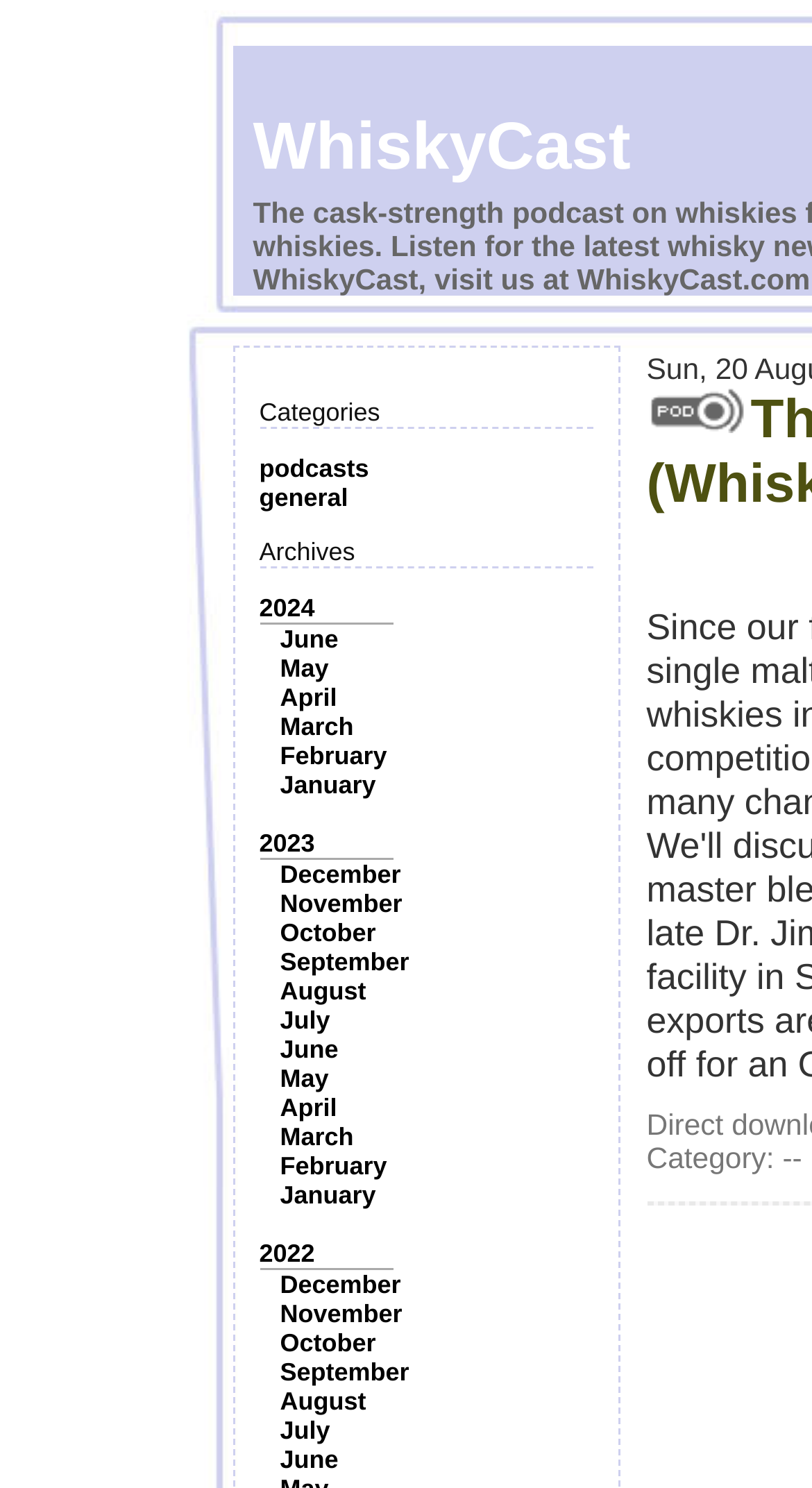Locate the bounding box coordinates of the clickable area to execute the instruction: "Browse the '2023' archives". Provide the coordinates as four float numbers between 0 and 1, represented as [left, top, right, bottom].

[0.319, 0.557, 0.388, 0.576]